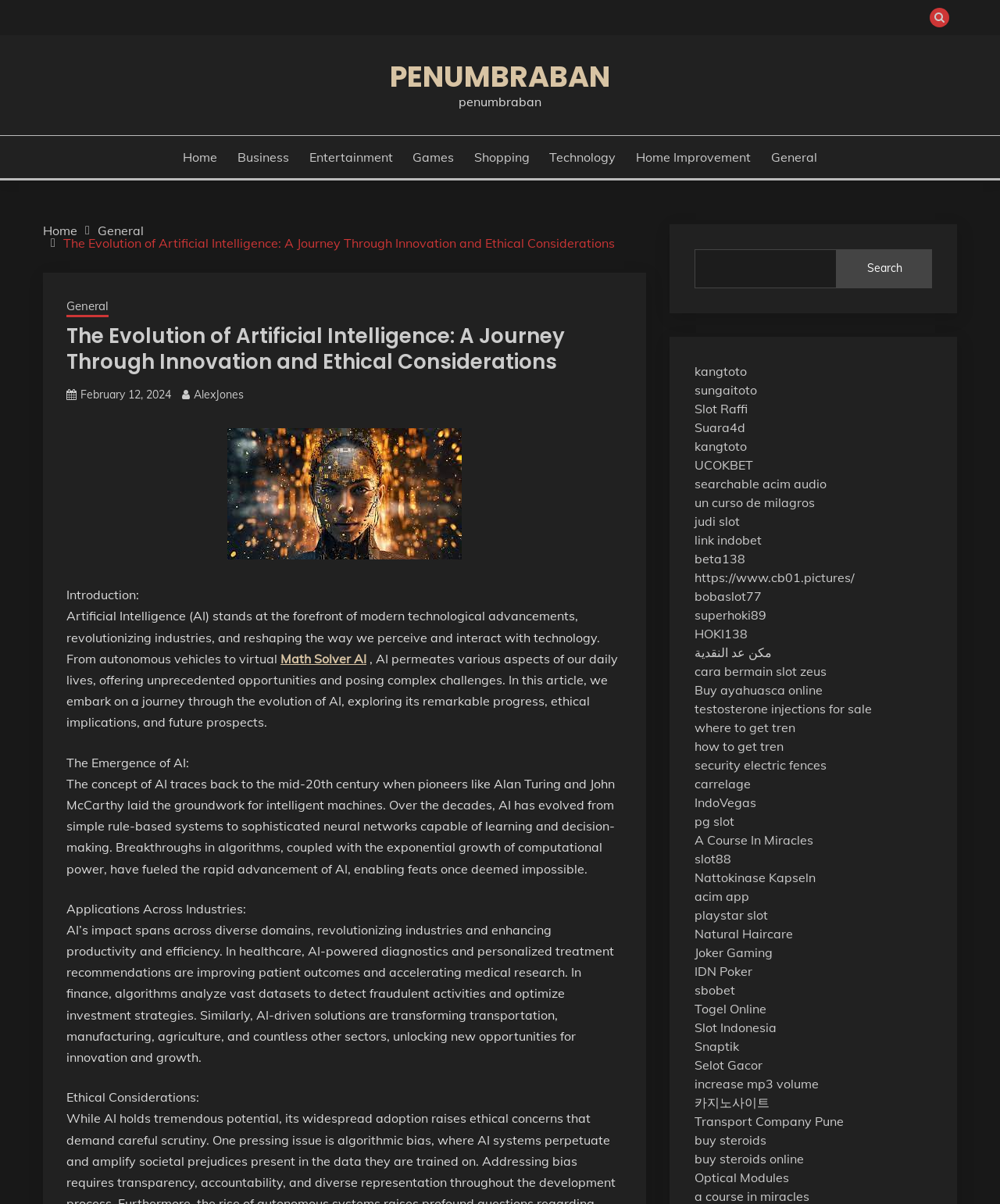Determine the bounding box coordinates of the region to click in order to accomplish the following instruction: "Click the 'Math Solver AI' link". Provide the coordinates as four float numbers between 0 and 1, specifically [left, top, right, bottom].

[0.28, 0.54, 0.366, 0.553]